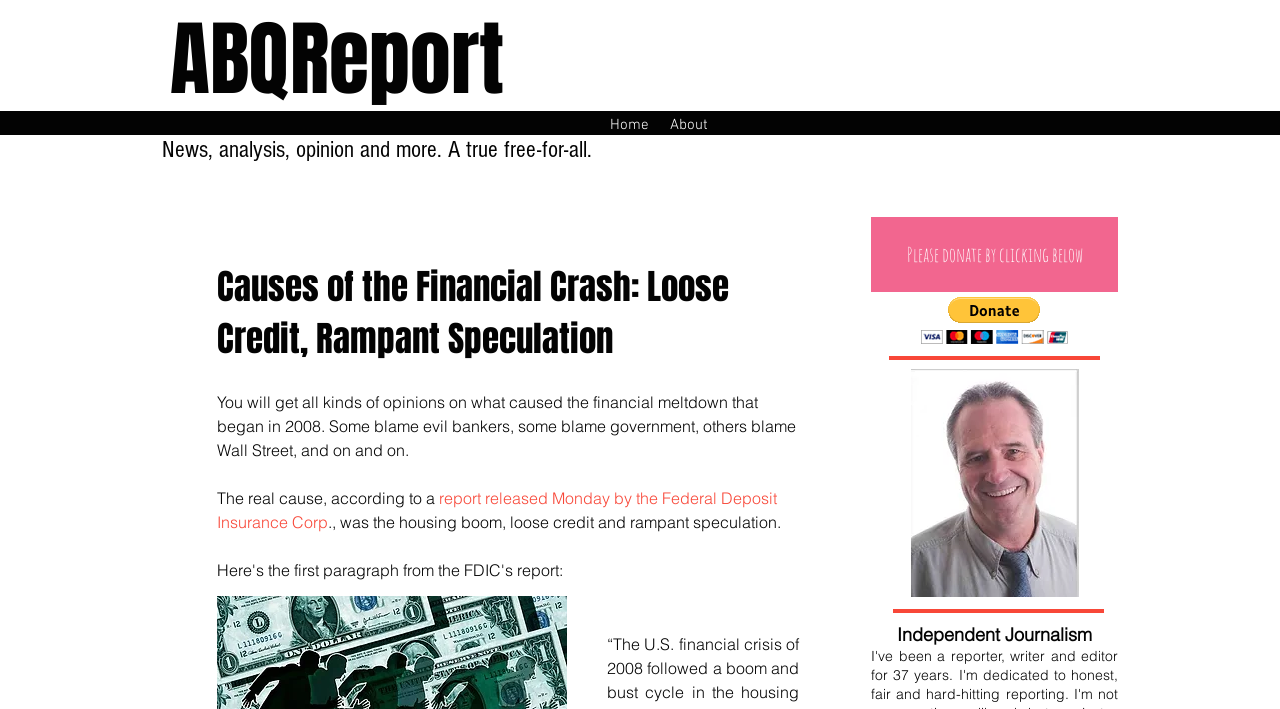What is the organization that released the report?
Provide an in-depth answer to the question, covering all aspects.

The organization that released the report is the Federal Deposit Insurance Corp, which is mentioned in the link with the text 'report released Monday by the Federal Deposit Insurance Corp'.